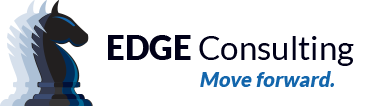What is the font color of 'Move forward.'?
Relying on the image, give a concise answer in one word or a brief phrase.

dynamic blue